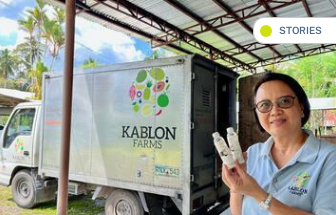Create an extensive caption that includes all significant details of the image.

In this image, a woman stands proudly in front of a delivery truck belonging to Kablon Farms, showcasing her connection to the agricultural enterprise. The truck is prominently marked with the Kablon Farms logo, illustrating the brand's identity. The woman holds up two small bottles, which may contain farm-produced products, highlighting the farm's offerings. Lush greenery and a roofed area in the background provide a serene and organic setting, suggesting the farm's commitment to natural produce. A contextual label in the corner indicates this image is part of a "STORIES" feature, possibly focusing on inspiring agricultural ventures and local businesses.